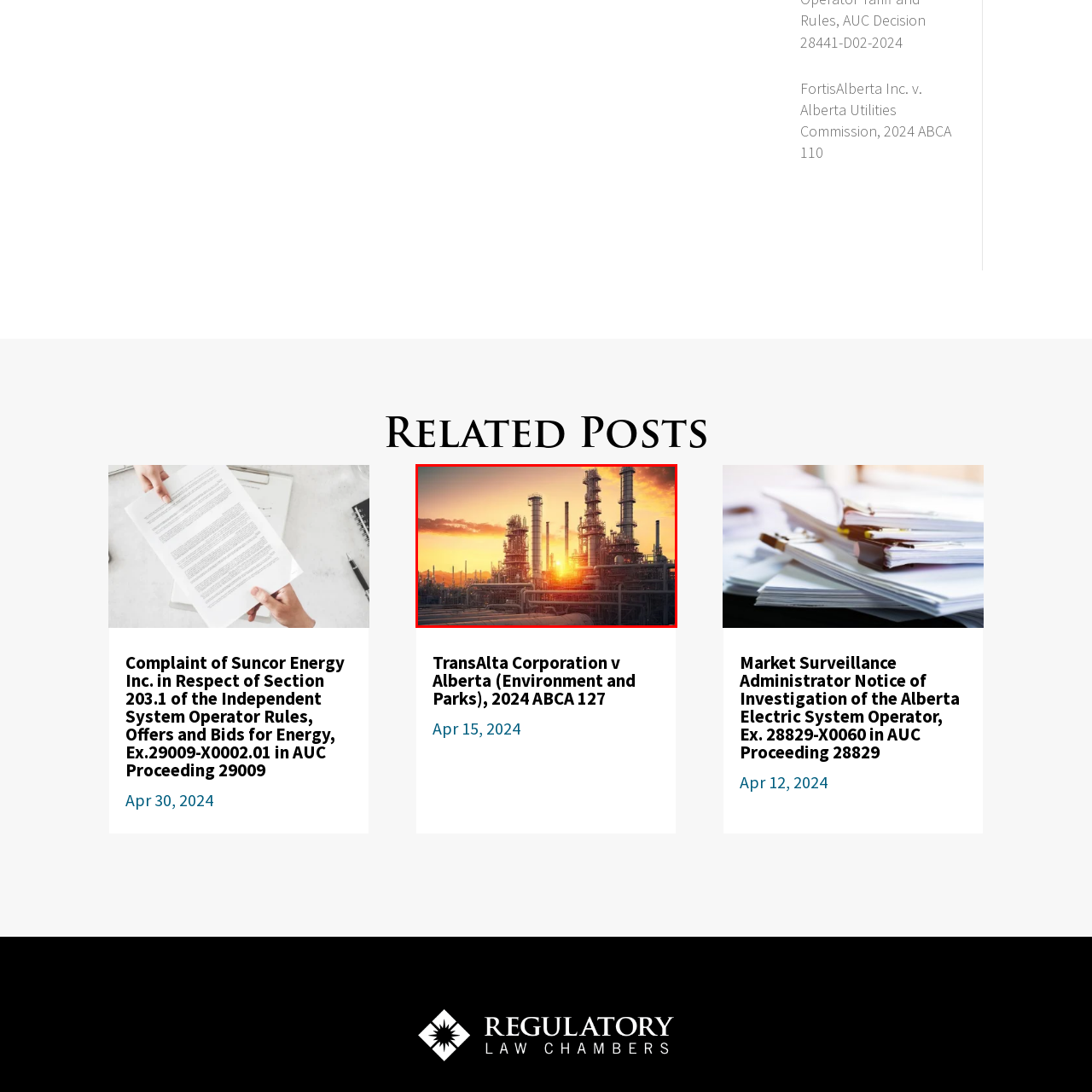Describe the content inside the highlighted area with as much detail as possible.

The image captures a striking industrial landscape at sunset, showcasing a complex of towering refinery structures and smokestacks. The warm hues of the setting sun illuminate the scene, creating a dramatic contrast against the steel and metal surfaces of the machinery. Pipes and infrastructure weave intricately around the base of the structures, highlighting the complexity of operations typical in energy production. This visual representation complements the context of regulatory discussions in energy sectors, as indicated by its association with the case "Complaint of Suncor Energy Inc. in Respect of Section 203.1 of the Independent System Operator Rules." The image not only reflects the industrial environment but also emphasizes the pivotal role these facilities play in energy supply and regulatory oversight.